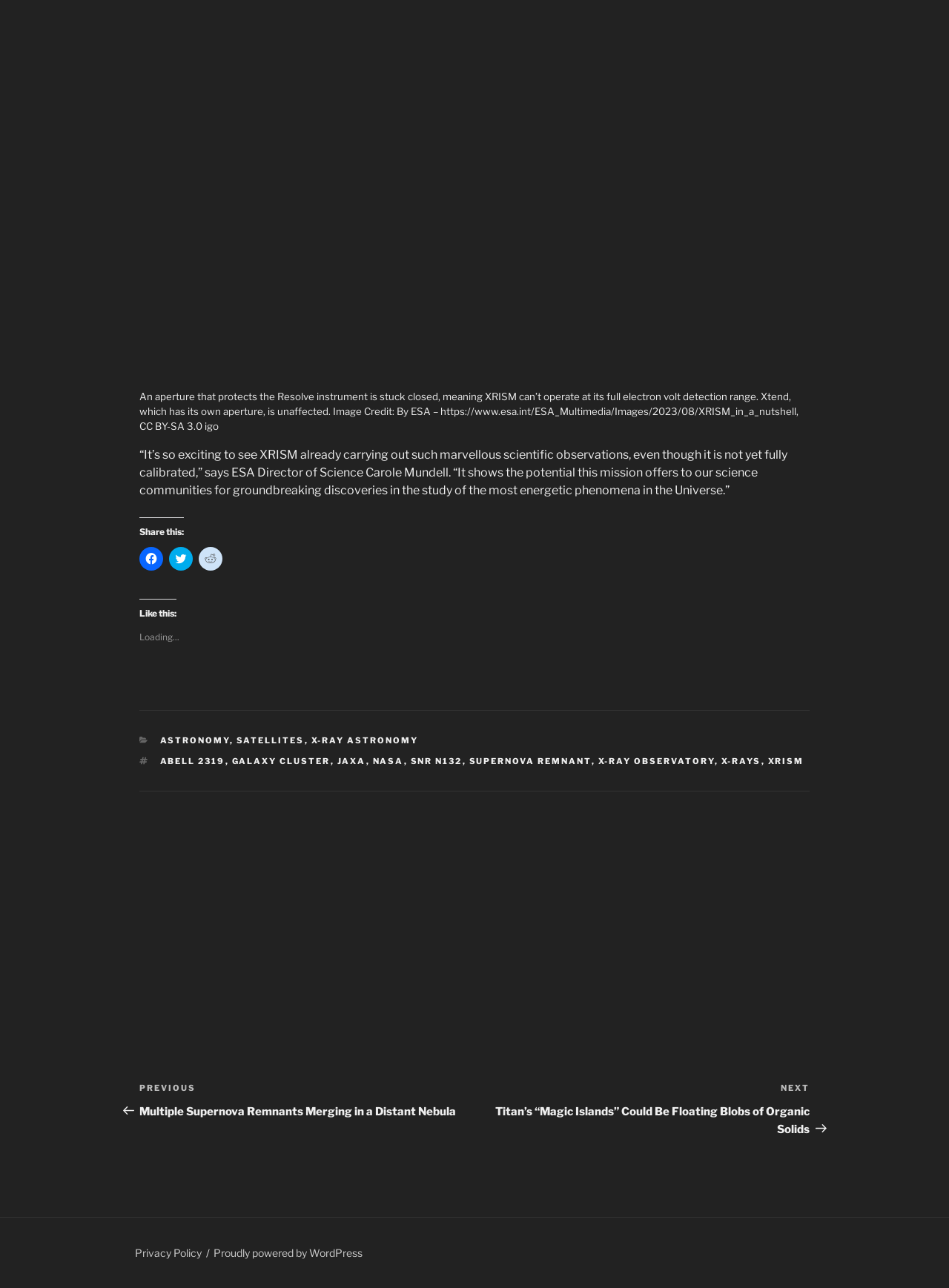What is the name of the director quoted in the article?
Using the screenshot, give a one-word or short phrase answer.

Carole Mundell